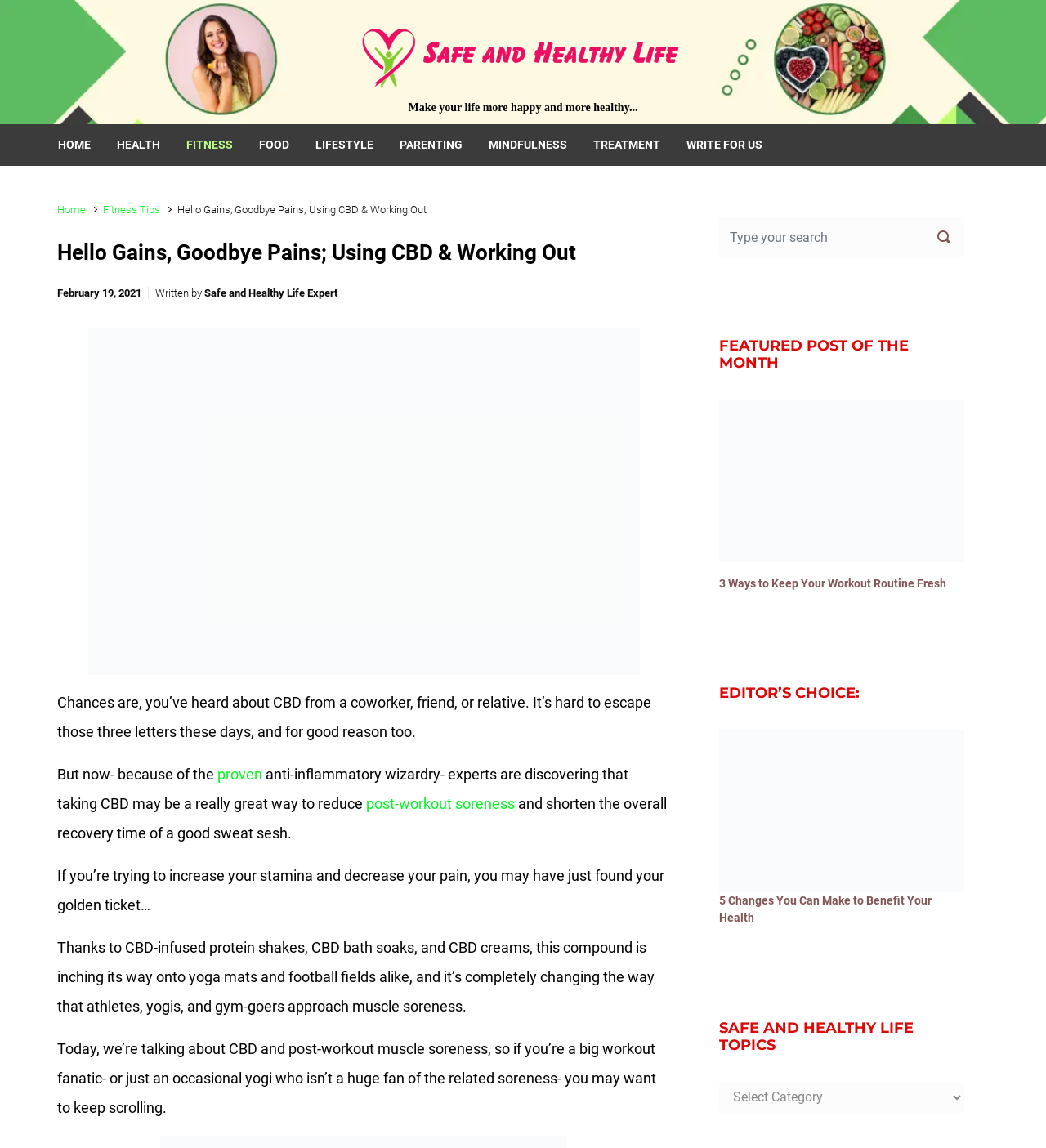Find and provide the bounding box coordinates for the UI element described with: "proven".

[0.208, 0.667, 0.251, 0.682]